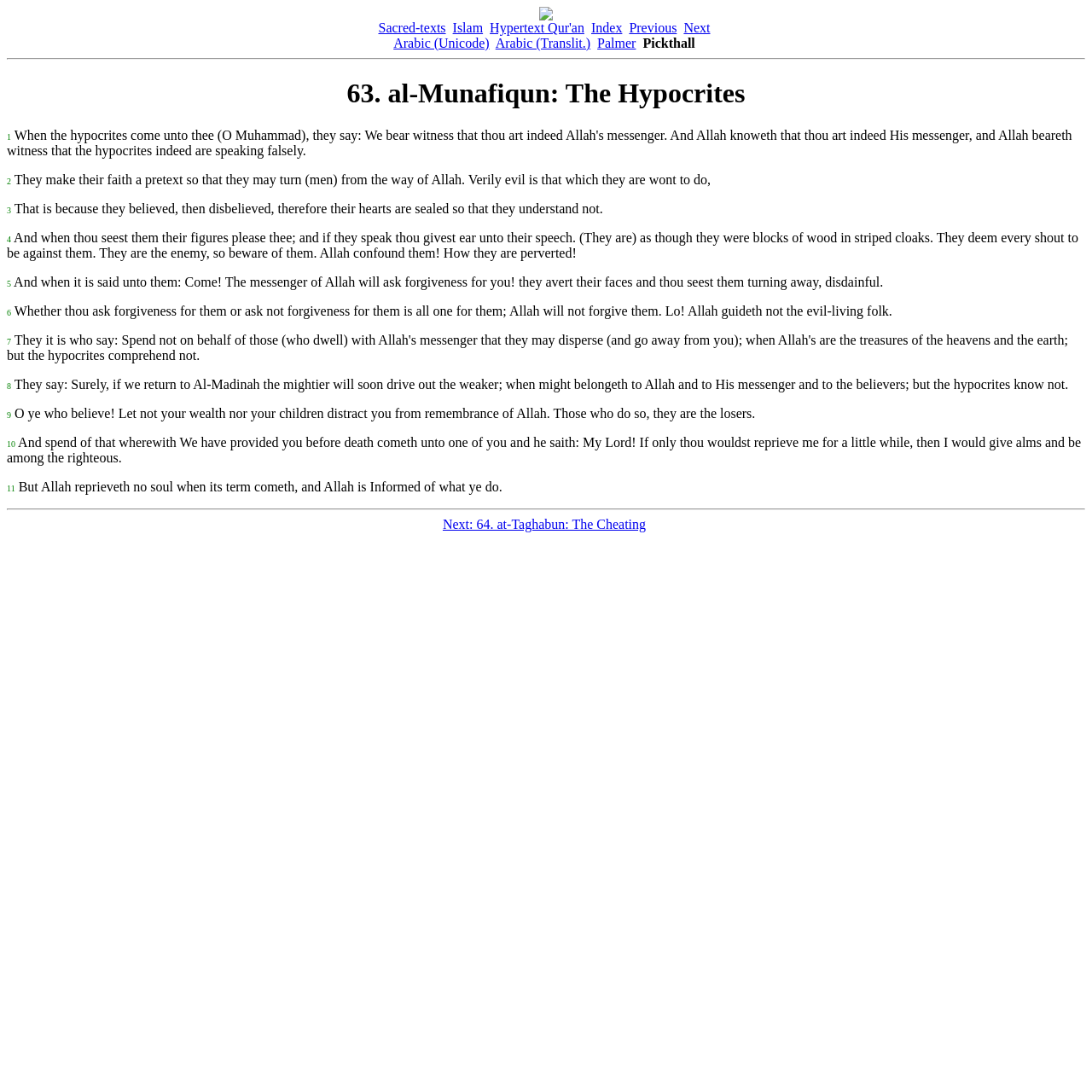Respond to the question below with a single word or phrase:
What is the name of the chapter?

al-Munafiqun